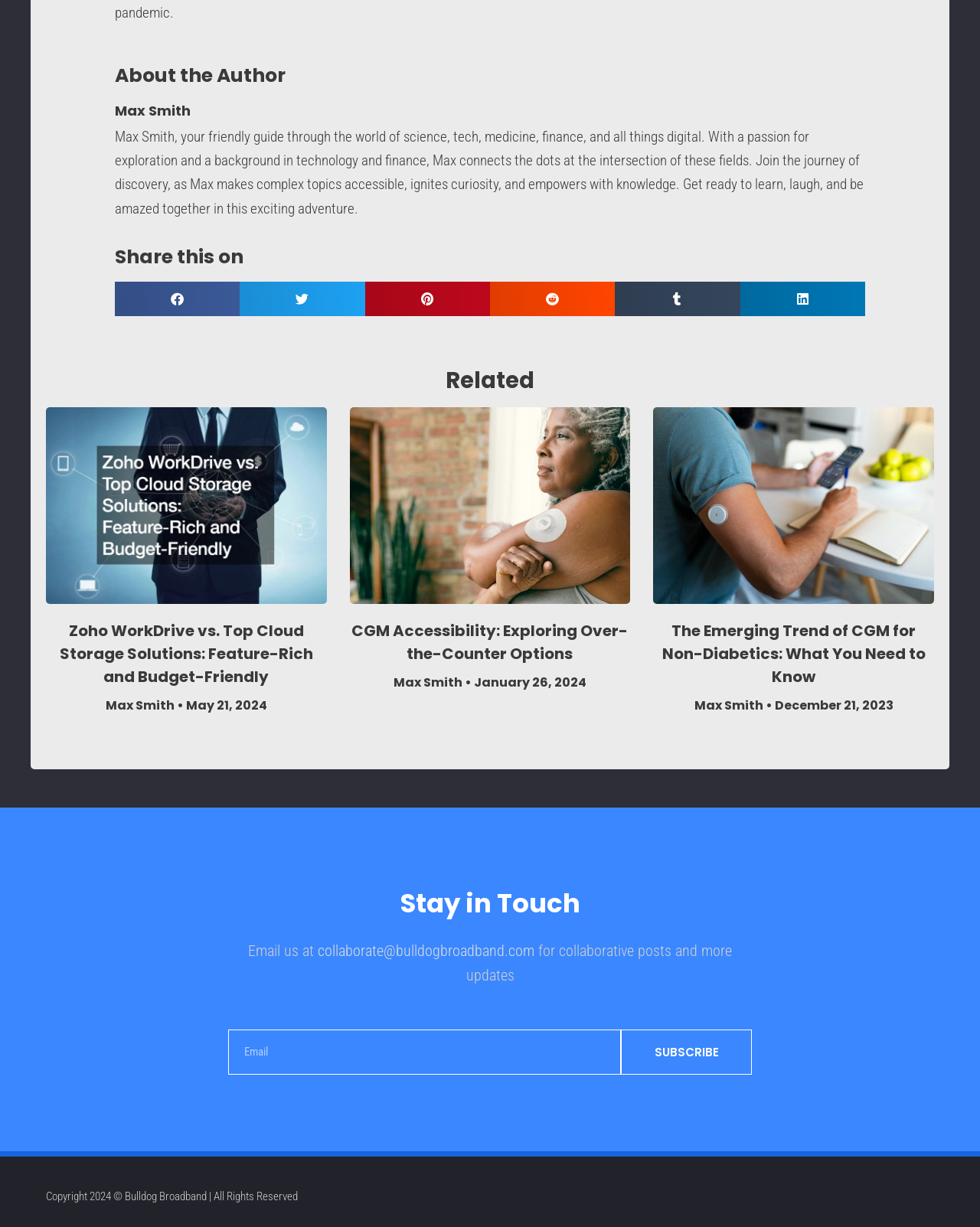Who is the author of the articles on this webpage?
Using the image, provide a detailed and thorough answer to the question.

The author of the articles on this webpage is Max Smith, as indicated by the repeated mentions of 'Max Smith' in the StaticText elements, such as [402], [432], [437], and [442], which provide the author's name and bio.